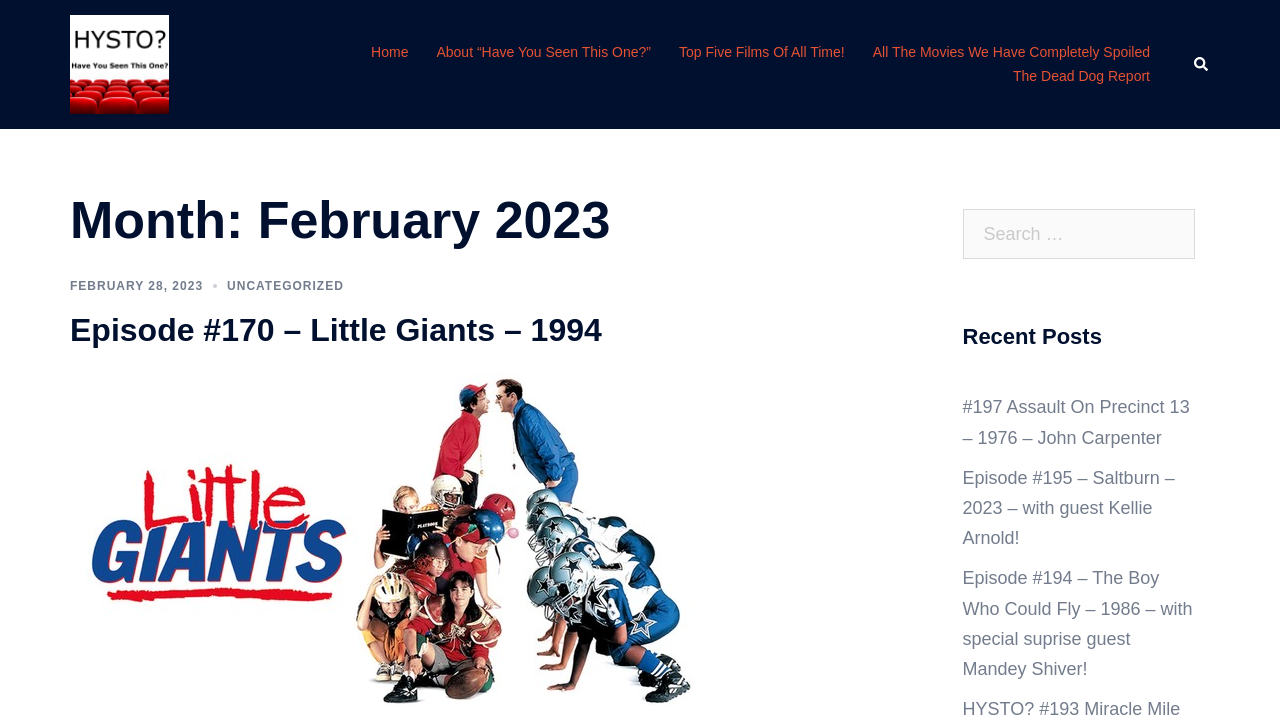Determine the bounding box of the UI component based on this description: "February 28, 2023". The bounding box coordinates should be four float values between 0 and 1, i.e., [left, top, right, bottom].

[0.055, 0.383, 0.159, 0.403]